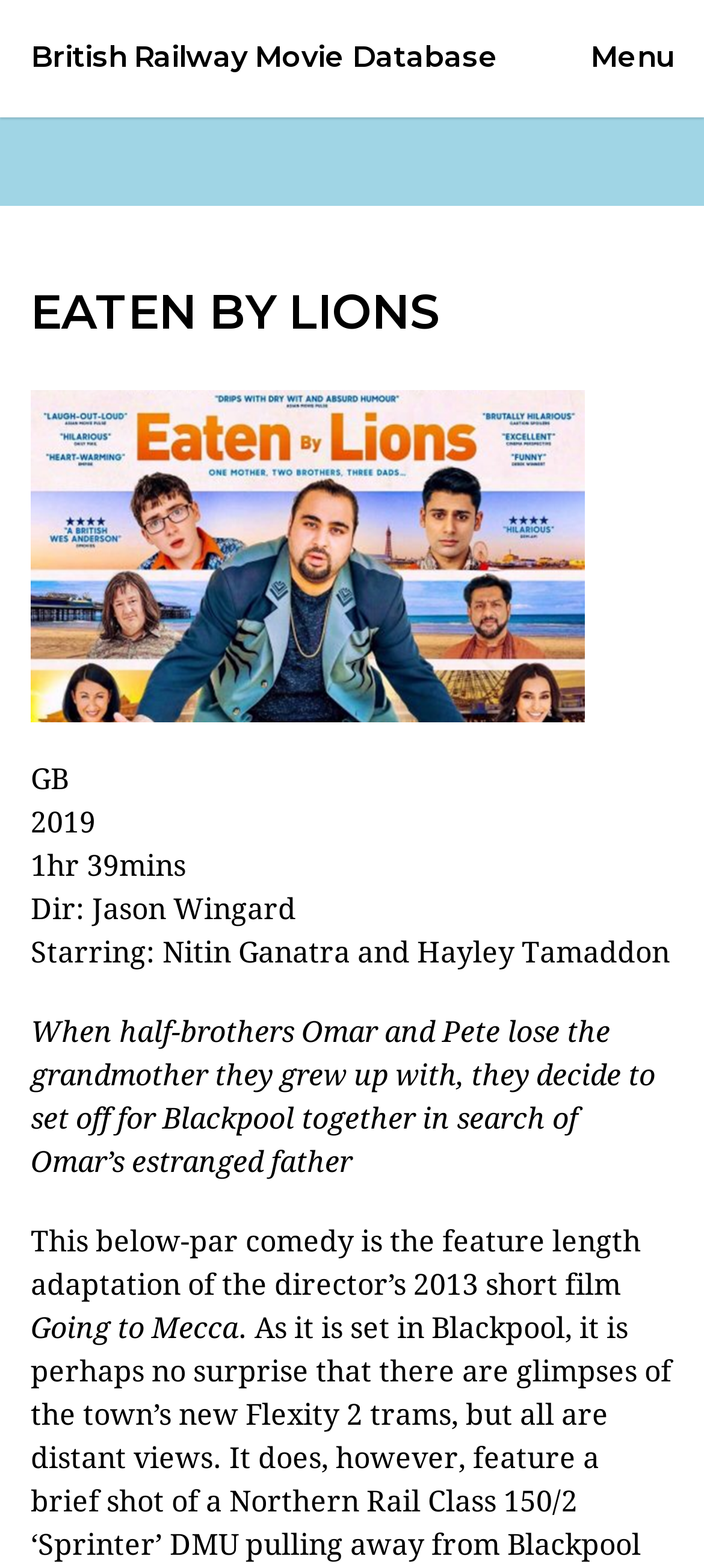Using the given element description, provide the bounding box coordinates (top-left x, top-left y, bottom-right x, bottom-right y) for the corresponding UI element in the screenshot: British Railway Movie Database

[0.043, 0.028, 0.707, 0.047]